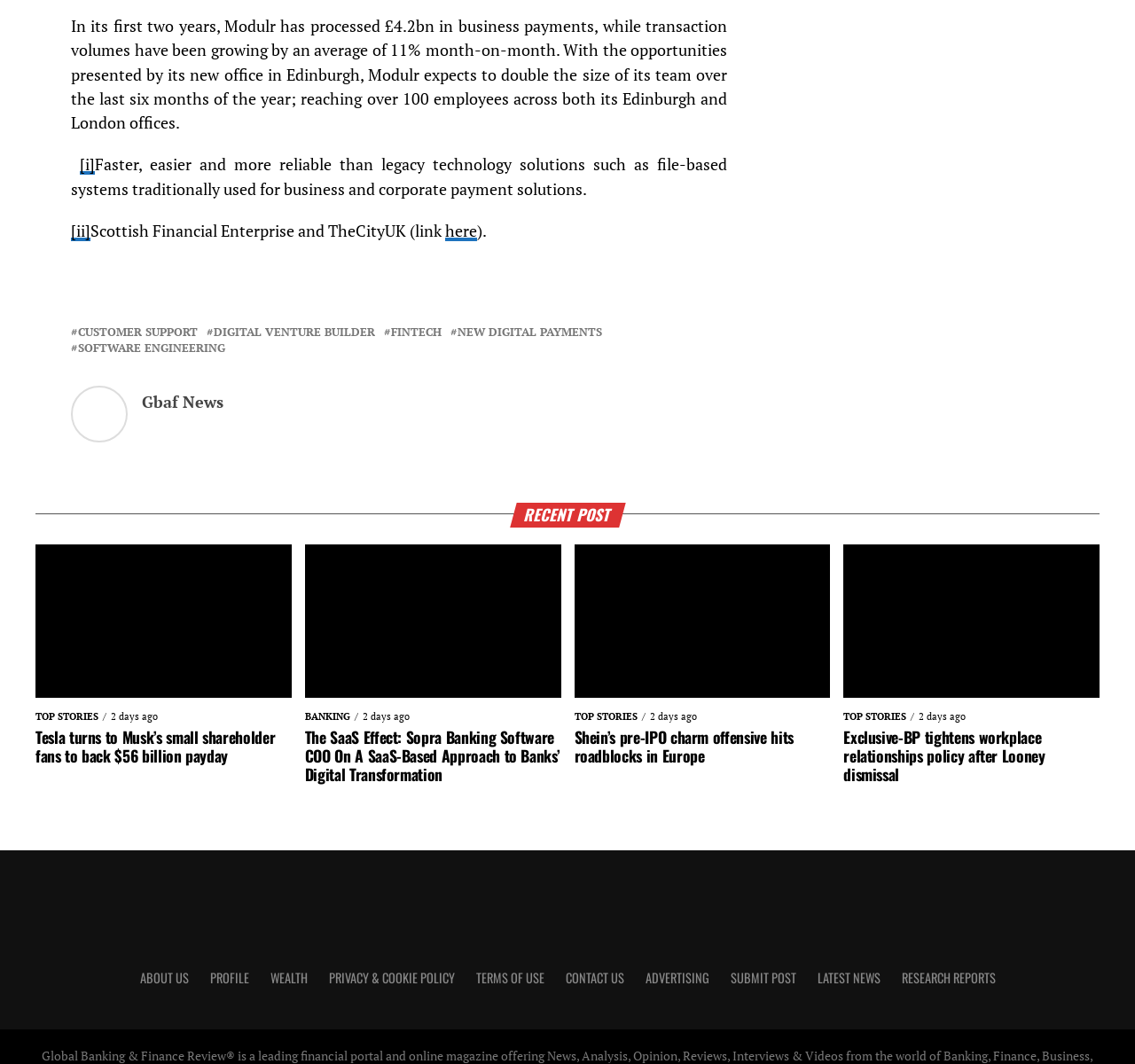Determine the bounding box coordinates of the region I should click to achieve the following instruction: "Click on 'Grammar Cop: You Chuck’s Bitch?' article". Ensure the bounding box coordinates are four float numbers between 0 and 1, i.e., [left, top, right, bottom].

None